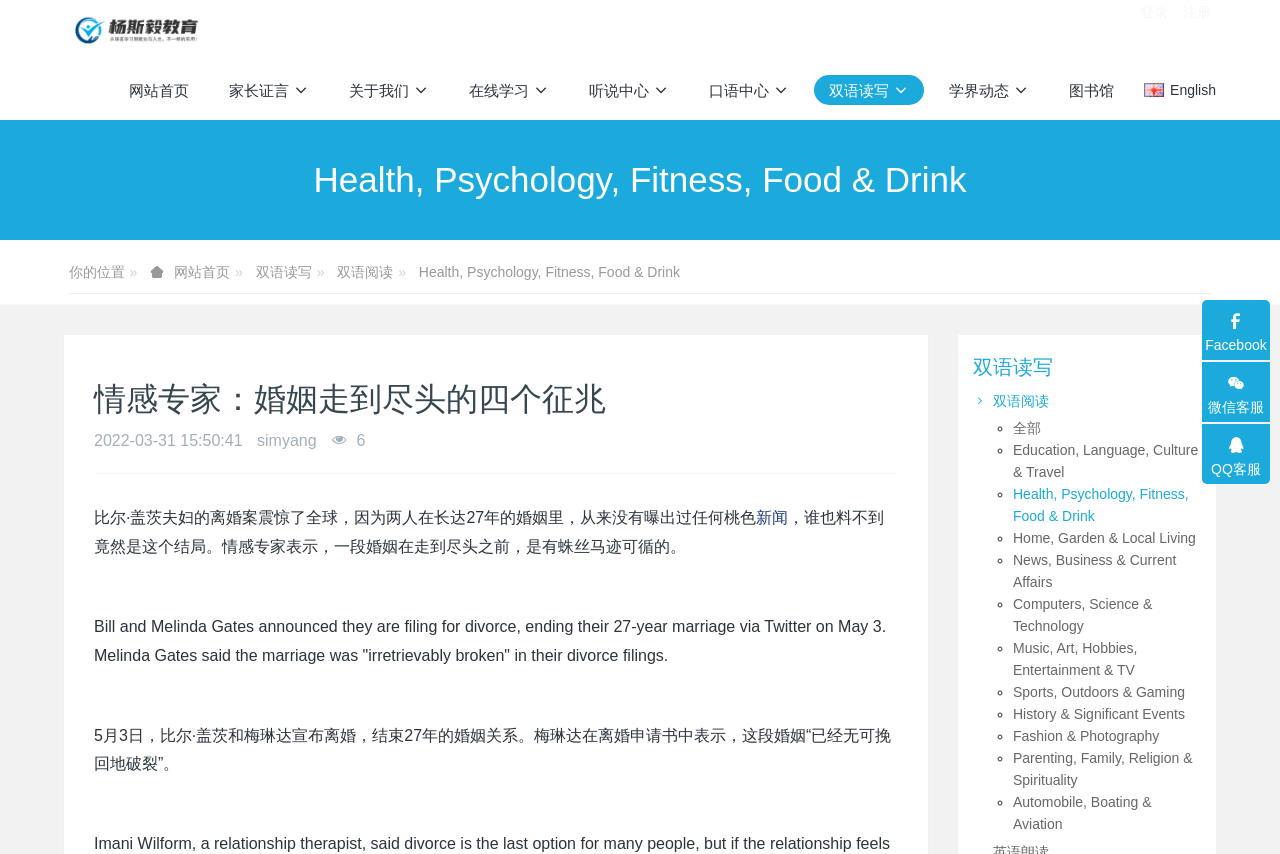Identify the bounding box coordinates for the element you need to click to achieve the following task: "Read the article about Bill and Melinda Gates' divorce". The coordinates must be four float values ranging from 0 to 1, formatted as [left, top, right, bottom].

[0.073, 0.596, 0.591, 0.616]